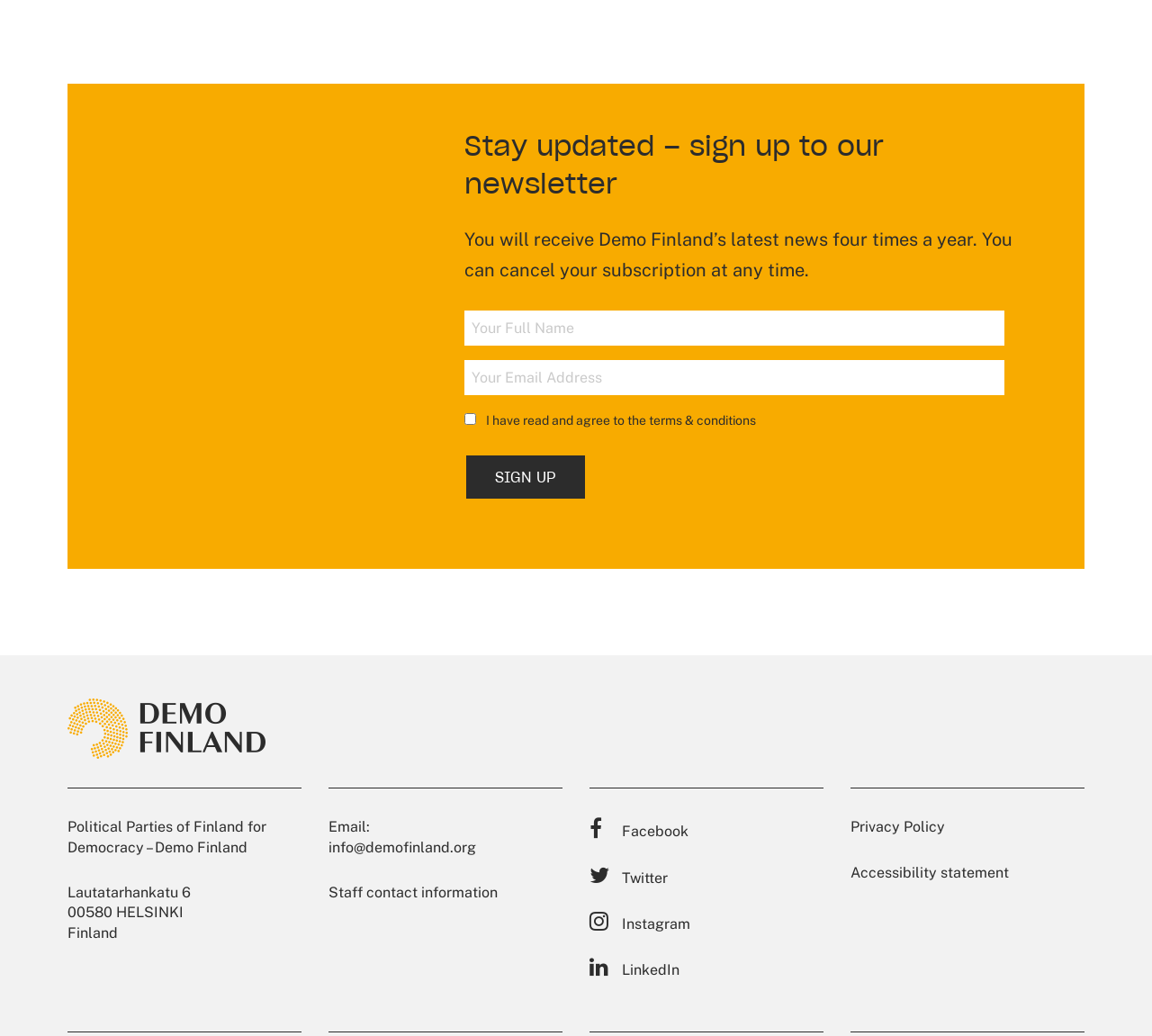Respond to the question below with a single word or phrase:
What is the address of Demo Finland?

Lautatarhankatu 6, 00580 HELSINKI, Finland